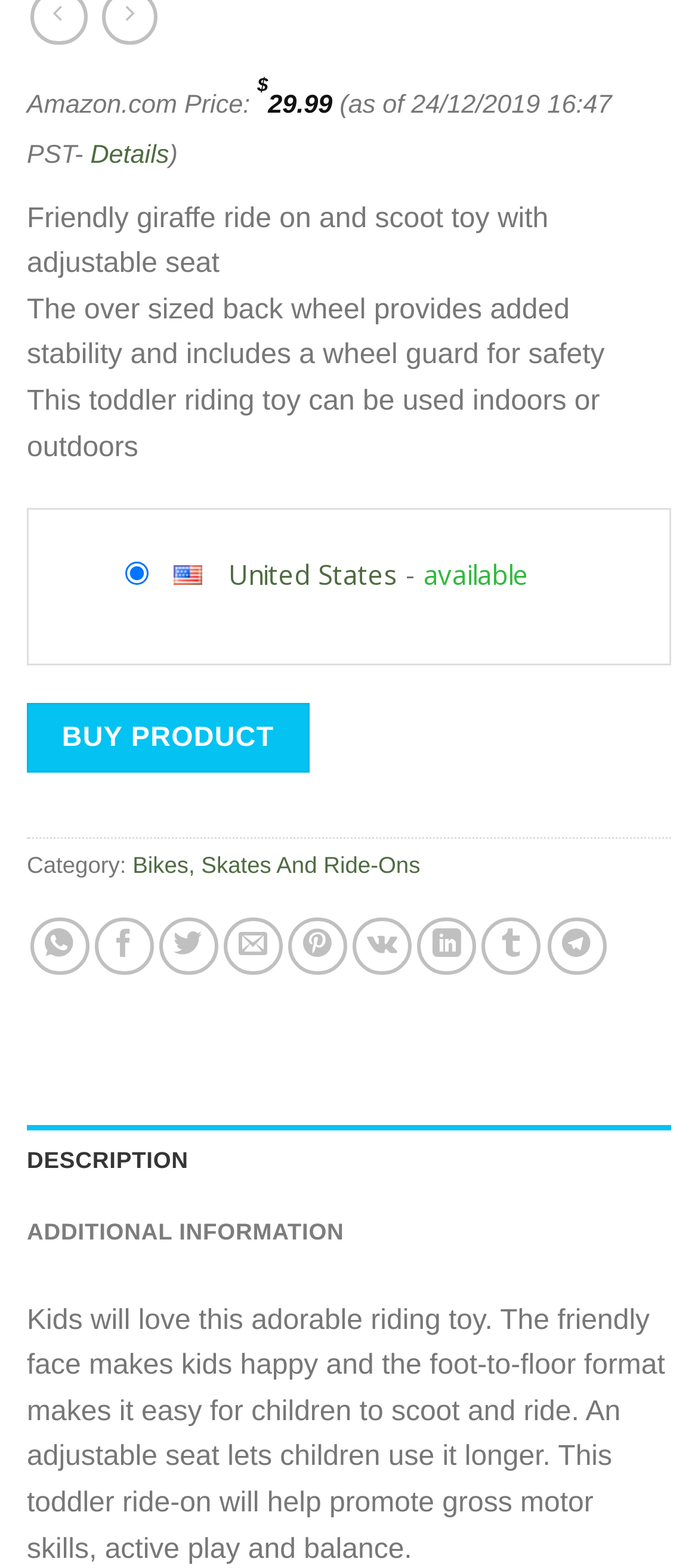What is the price of this product?
From the screenshot, supply a one-word or short-phrase answer.

$29.99